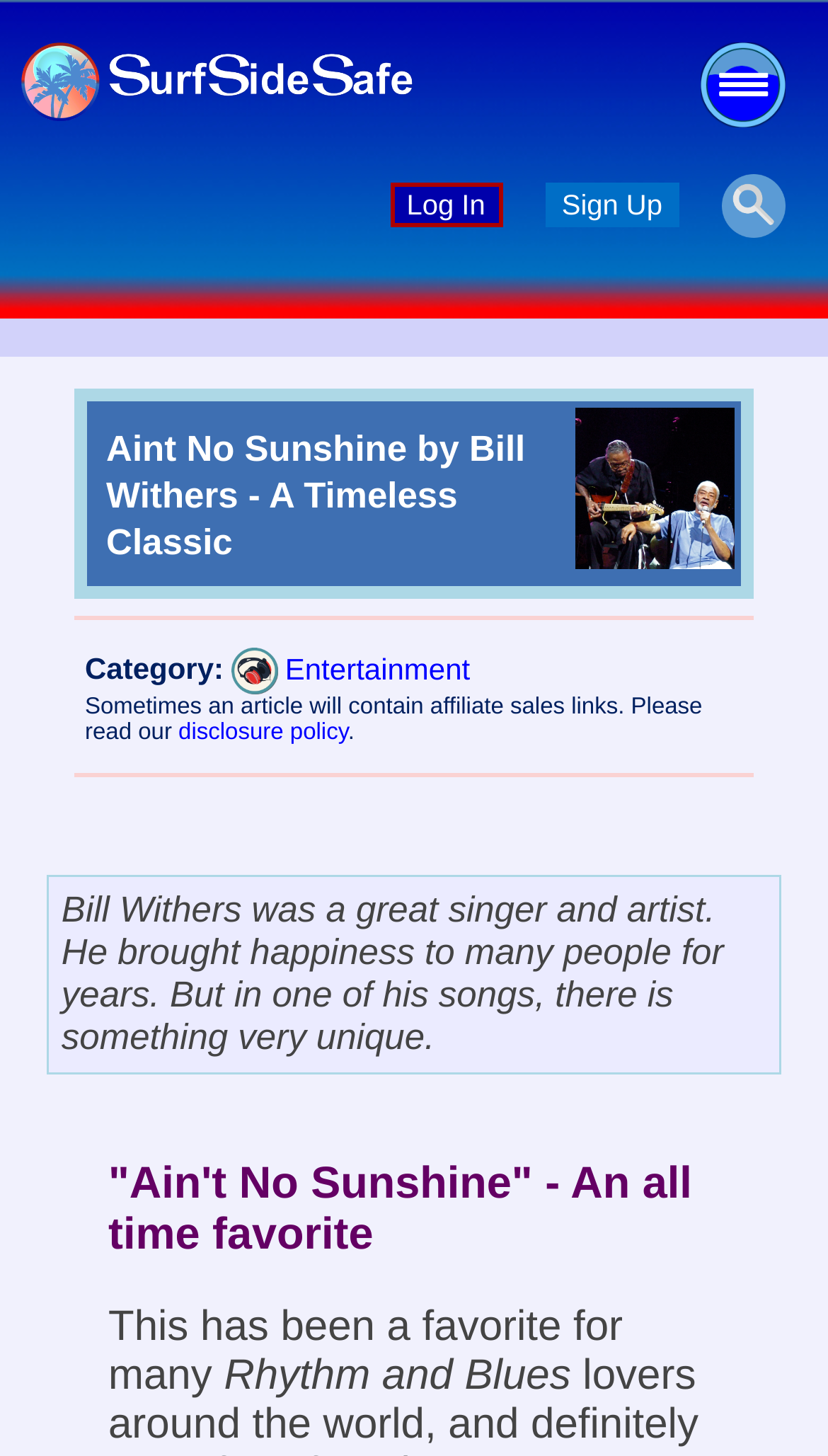What is the genre of music mentioned in the article?
Please provide a single word or phrase answer based on the image.

Rhythm and Blues